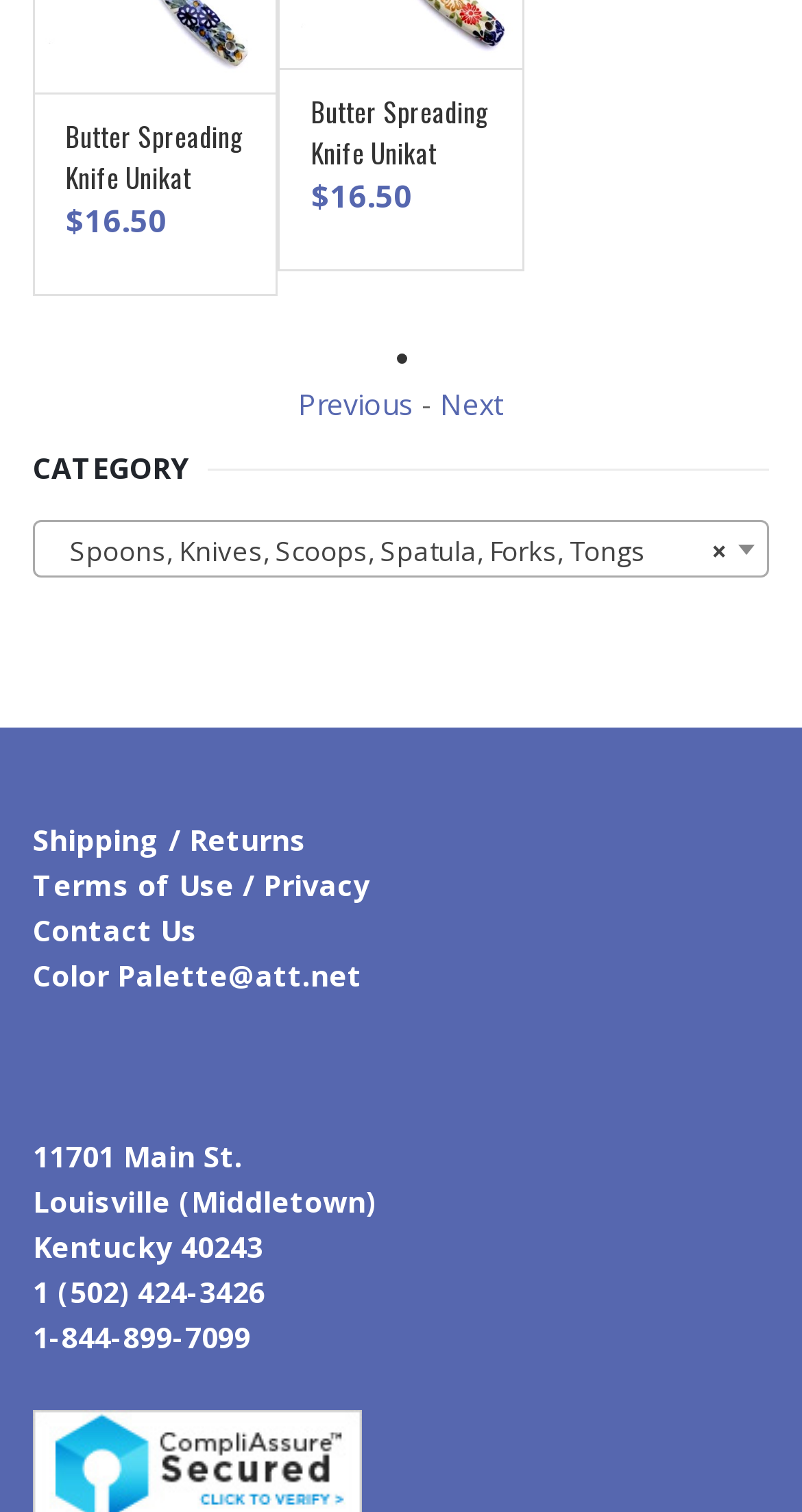Show the bounding box coordinates for the element that needs to be clicked to execute the following instruction: "View product details of Butter Spreading Knife Unikat". Provide the coordinates in the form of four float numbers between 0 and 1, i.e., [left, top, right, bottom].

[0.082, 0.077, 0.303, 0.131]